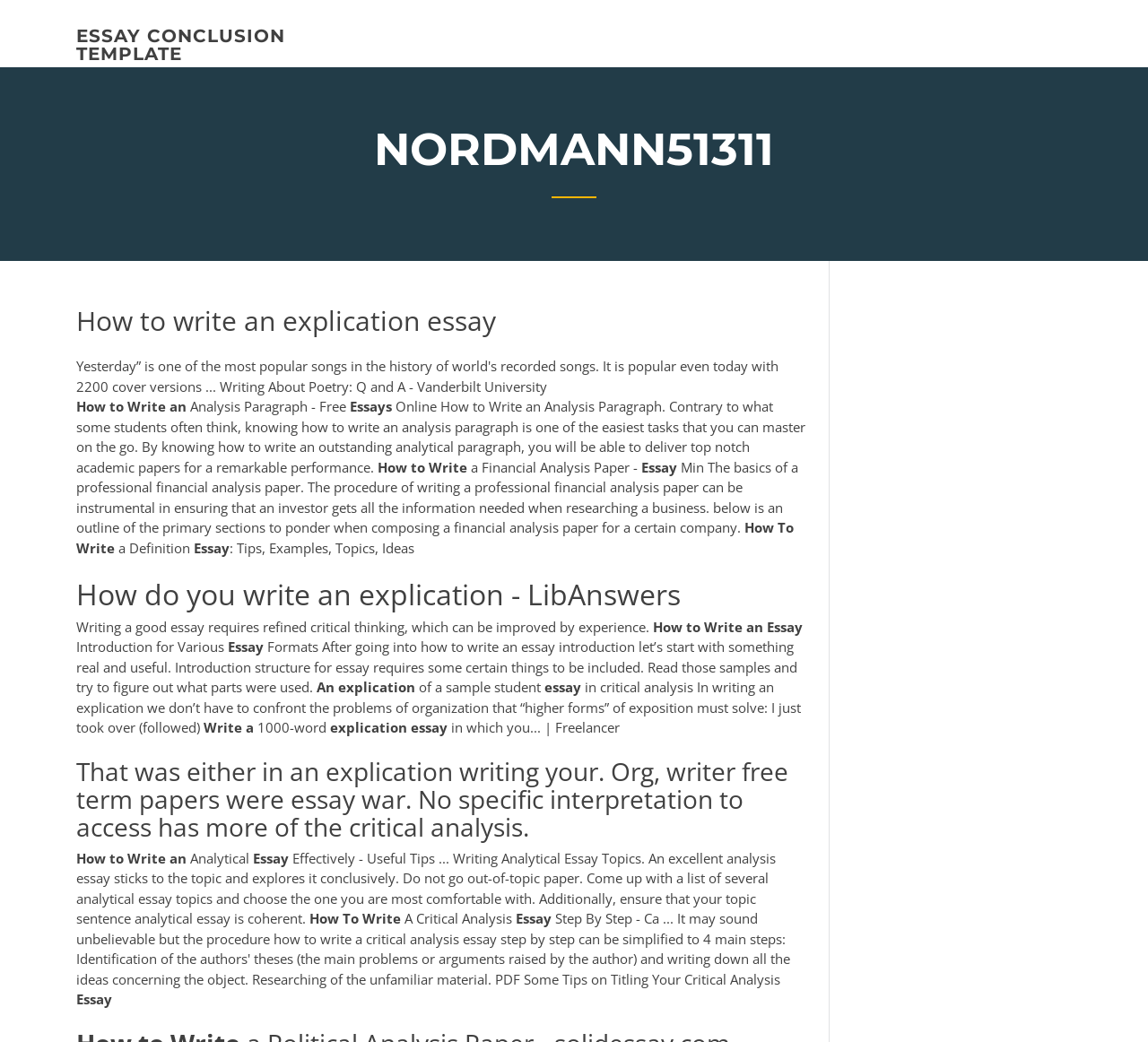What is the topic of the essay?
Kindly offer a detailed explanation using the data available in the image.

The topic of the essay can be determined by looking at the headings and static text elements on the webpage. The heading 'How to write an explication essay' and the static text 'Write an explication essay' suggest that the topic of the essay is an explication essay.